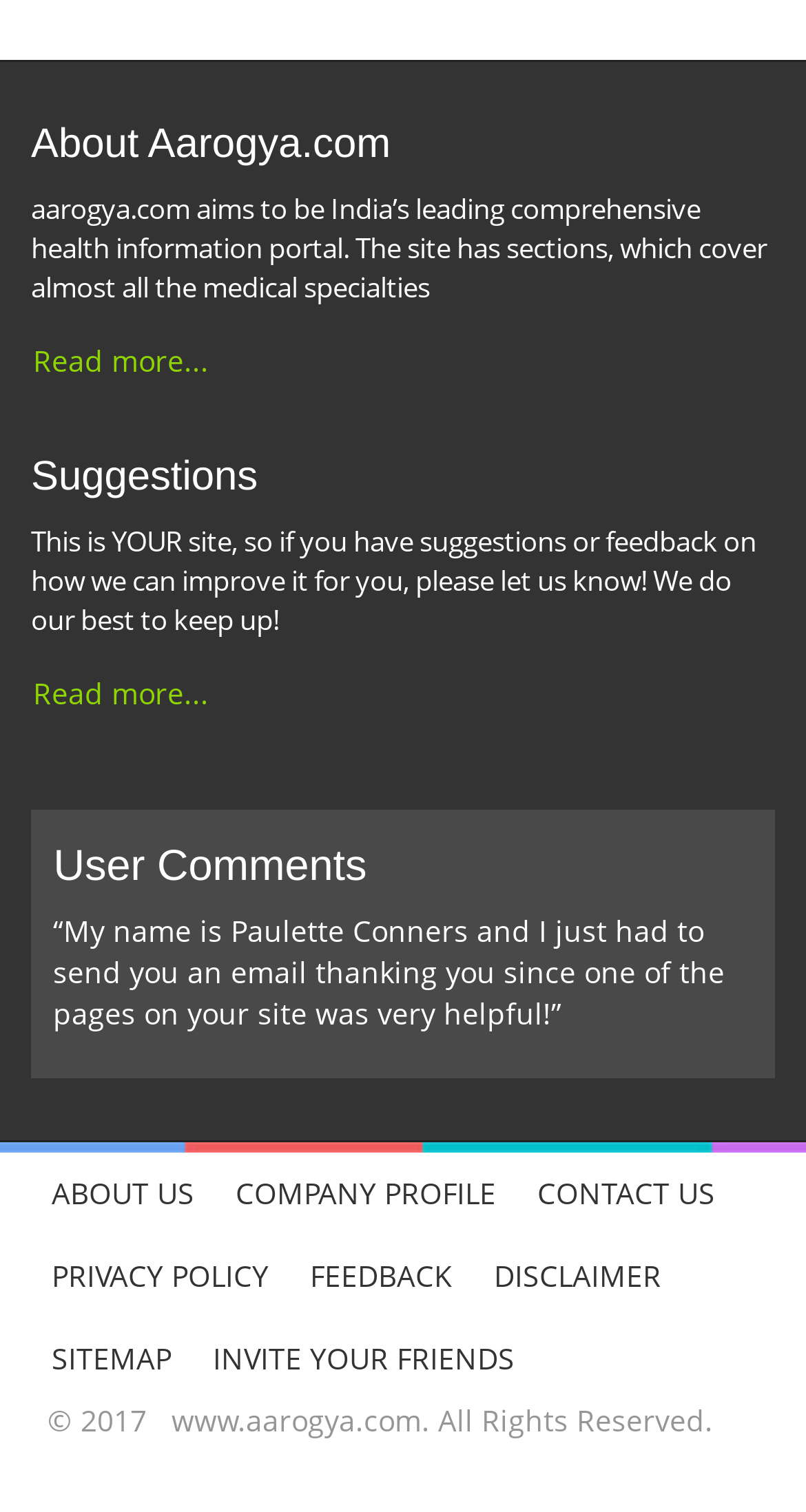What is the year of copyright? Look at the image and give a one-word or short phrase answer.

2017